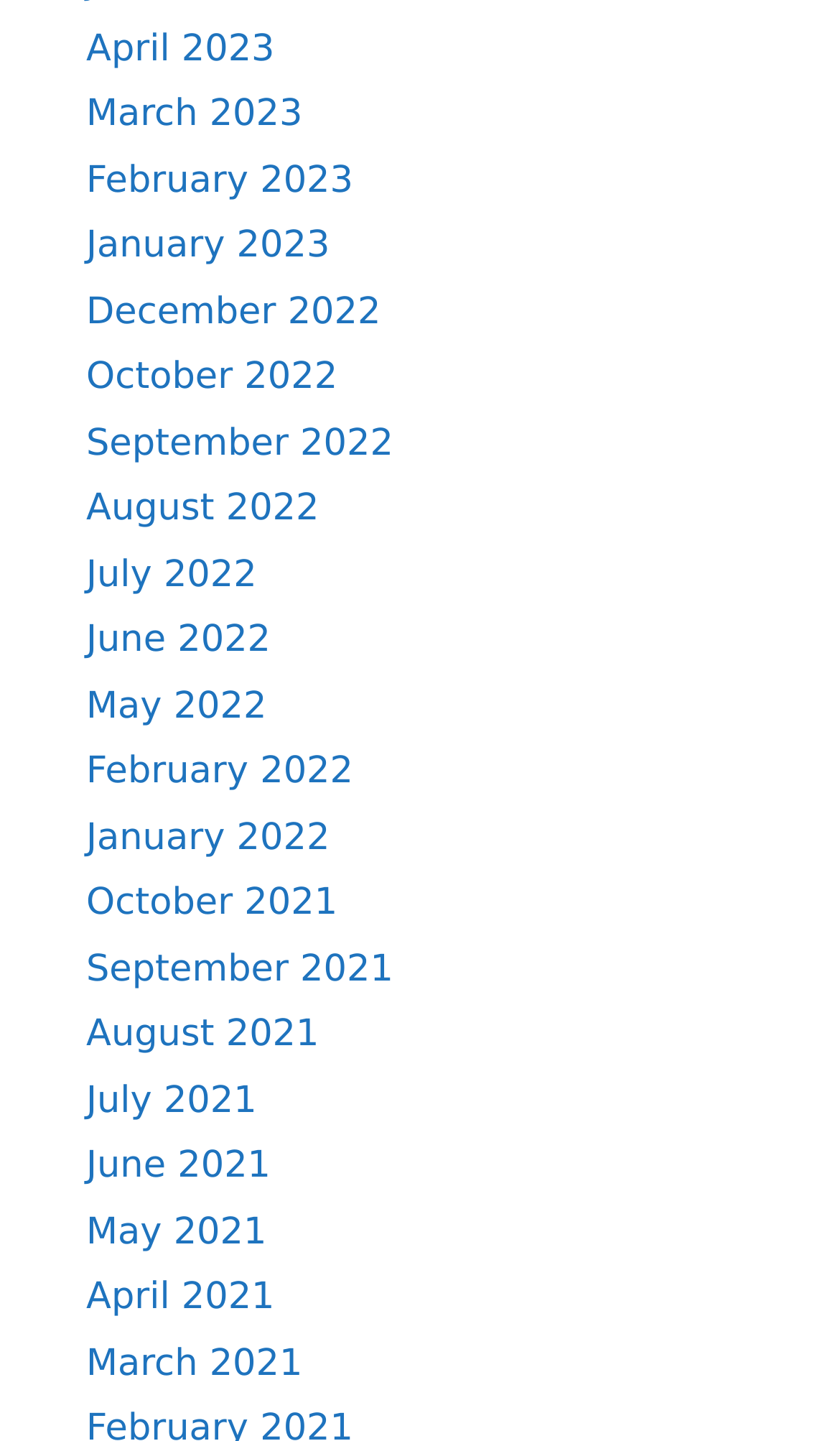Locate the bounding box coordinates of the clickable area to execute the instruction: "browse February 2023". Provide the coordinates as four float numbers between 0 and 1, represented as [left, top, right, bottom].

[0.103, 0.11, 0.421, 0.14]